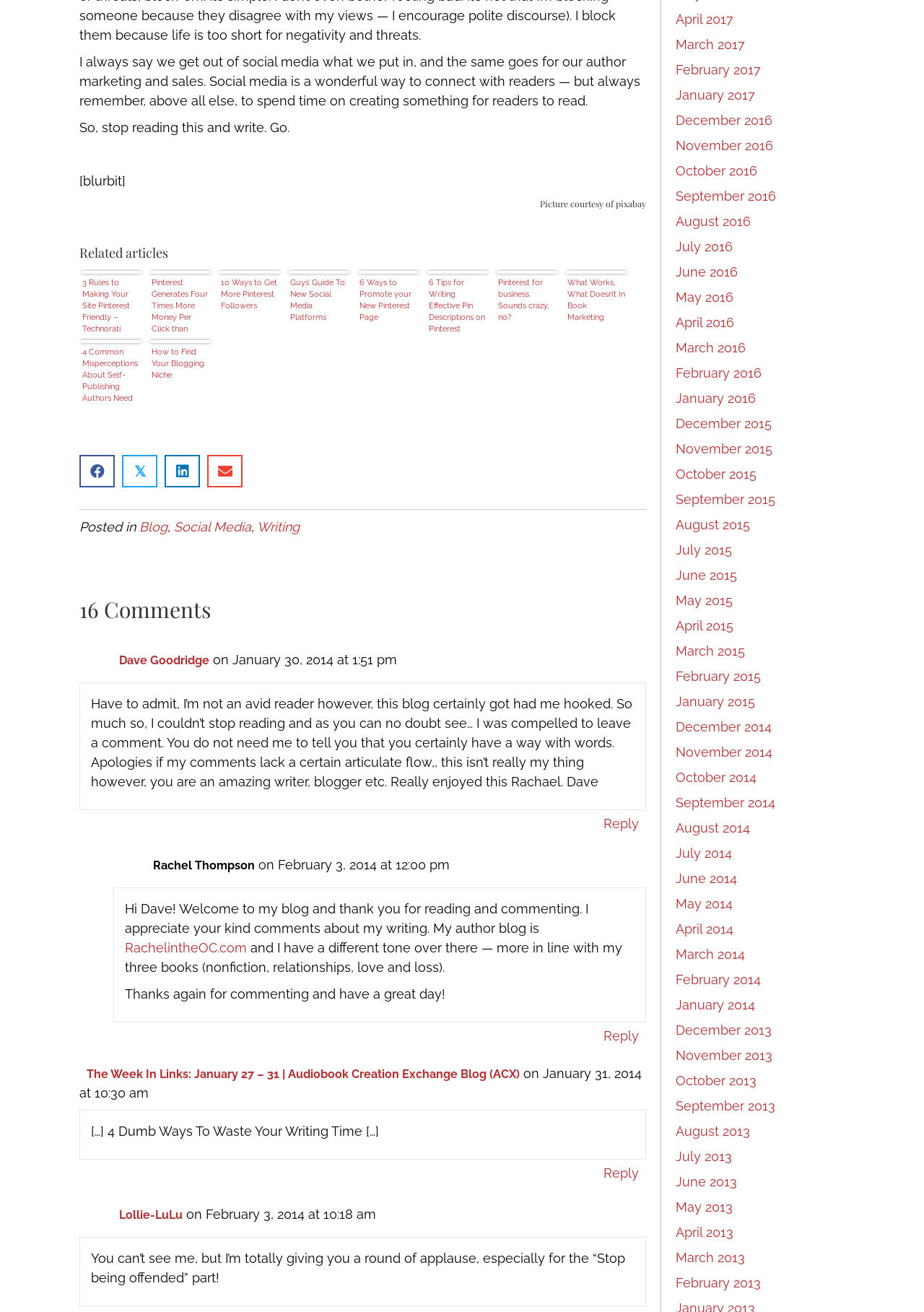Could you locate the bounding box coordinates for the section that should be clicked to accomplish this task: "Read the article".

[0.086, 0.04, 0.693, 0.081]